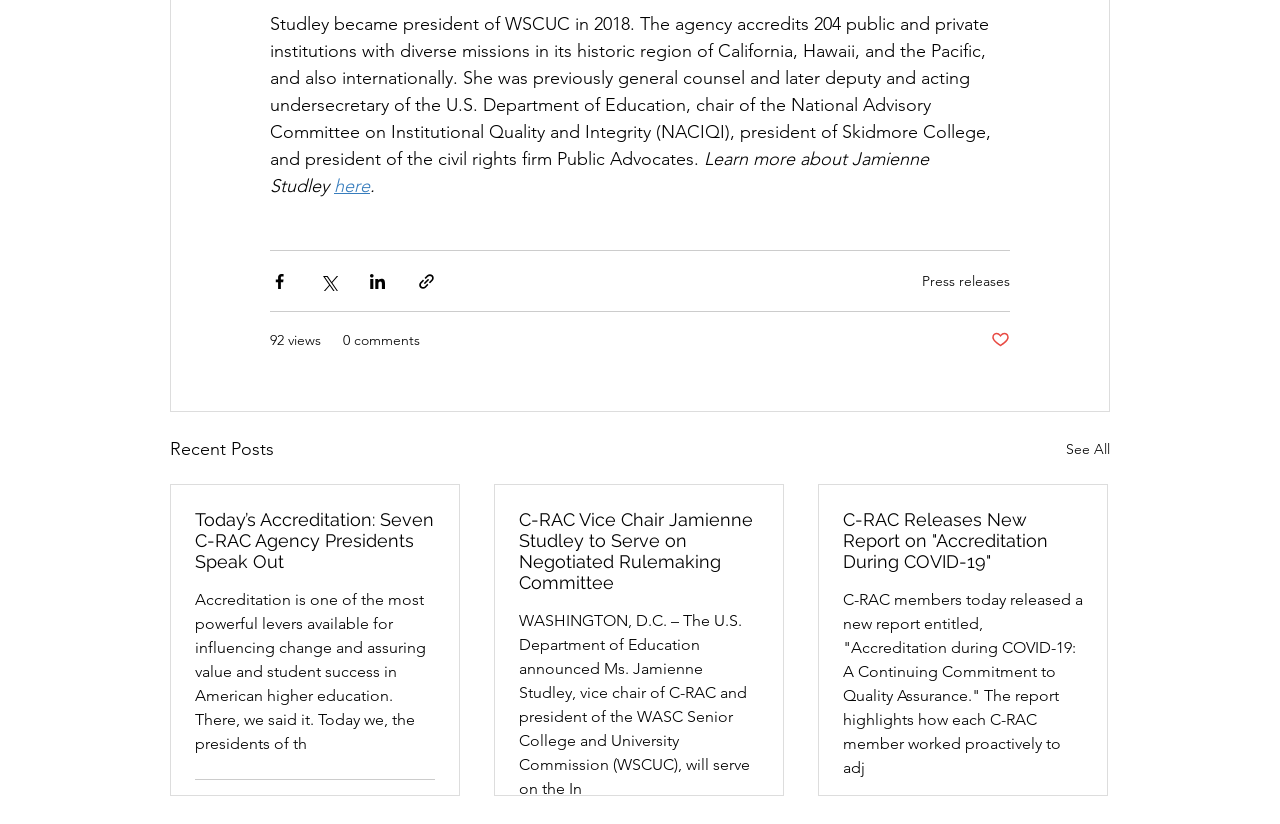Determine the bounding box coordinates for the HTML element described here: "92 views".

[0.211, 0.4, 0.251, 0.426]